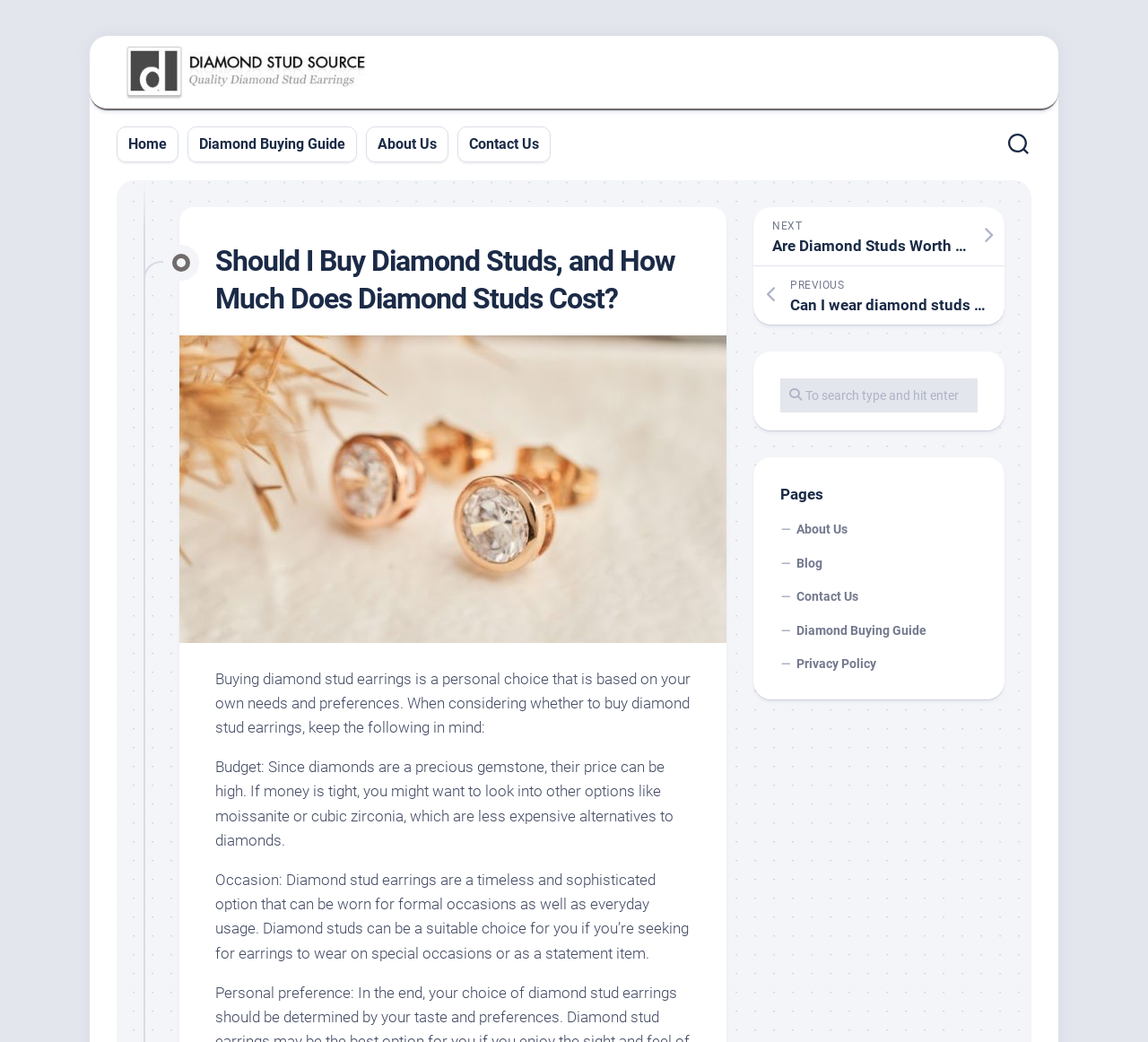Locate the bounding box coordinates of the area to click to fulfill this instruction: "Become a patron". The bounding box should be presented as four float numbers between 0 and 1, in the order [left, top, right, bottom].

None